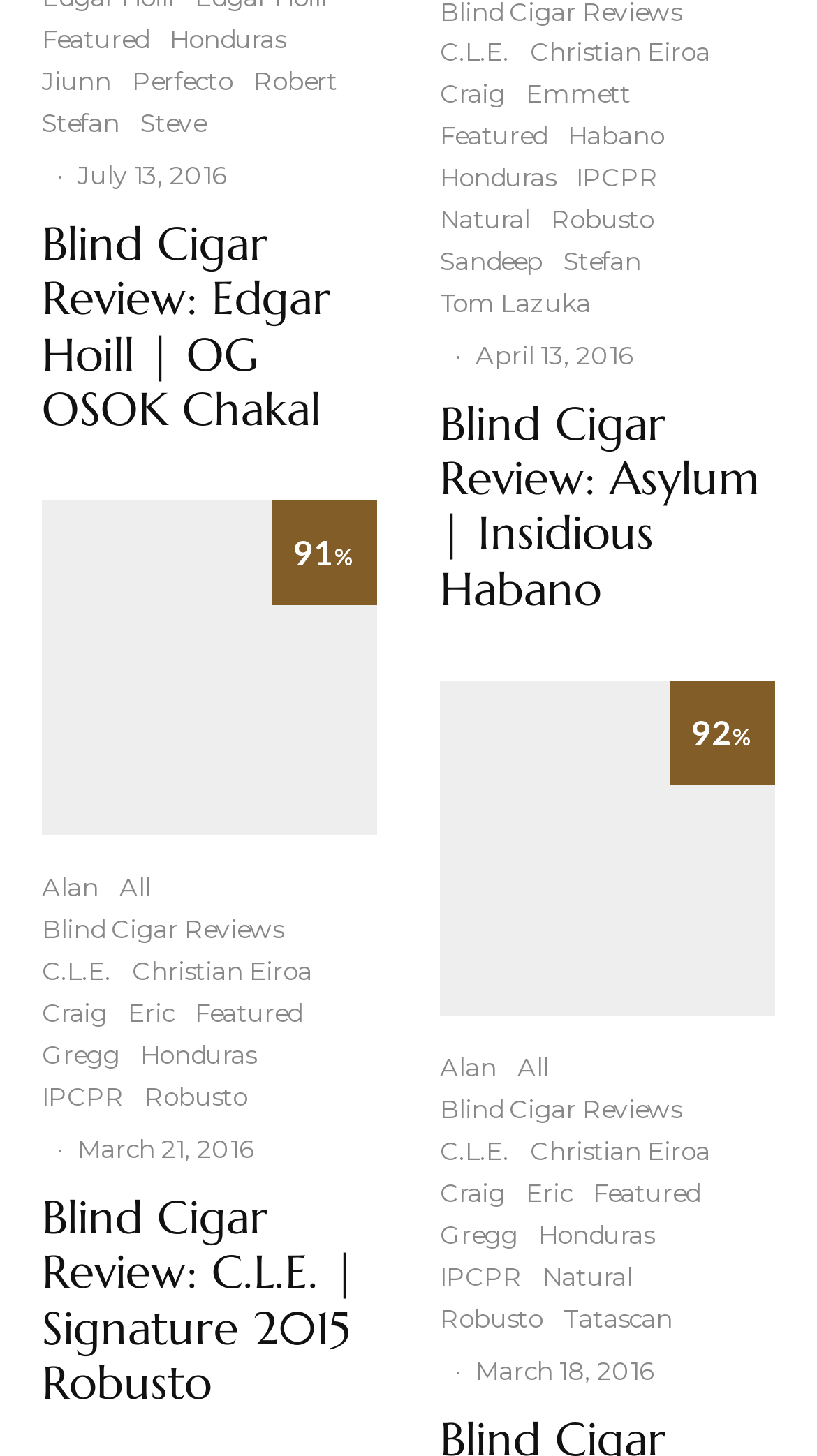Find the bounding box coordinates for the area that must be clicked to perform this action: "Click on the link 'Blind Cigar Review: Edgar Hoill | OG OSOK Chakal'".

[0.051, 0.149, 0.462, 0.301]